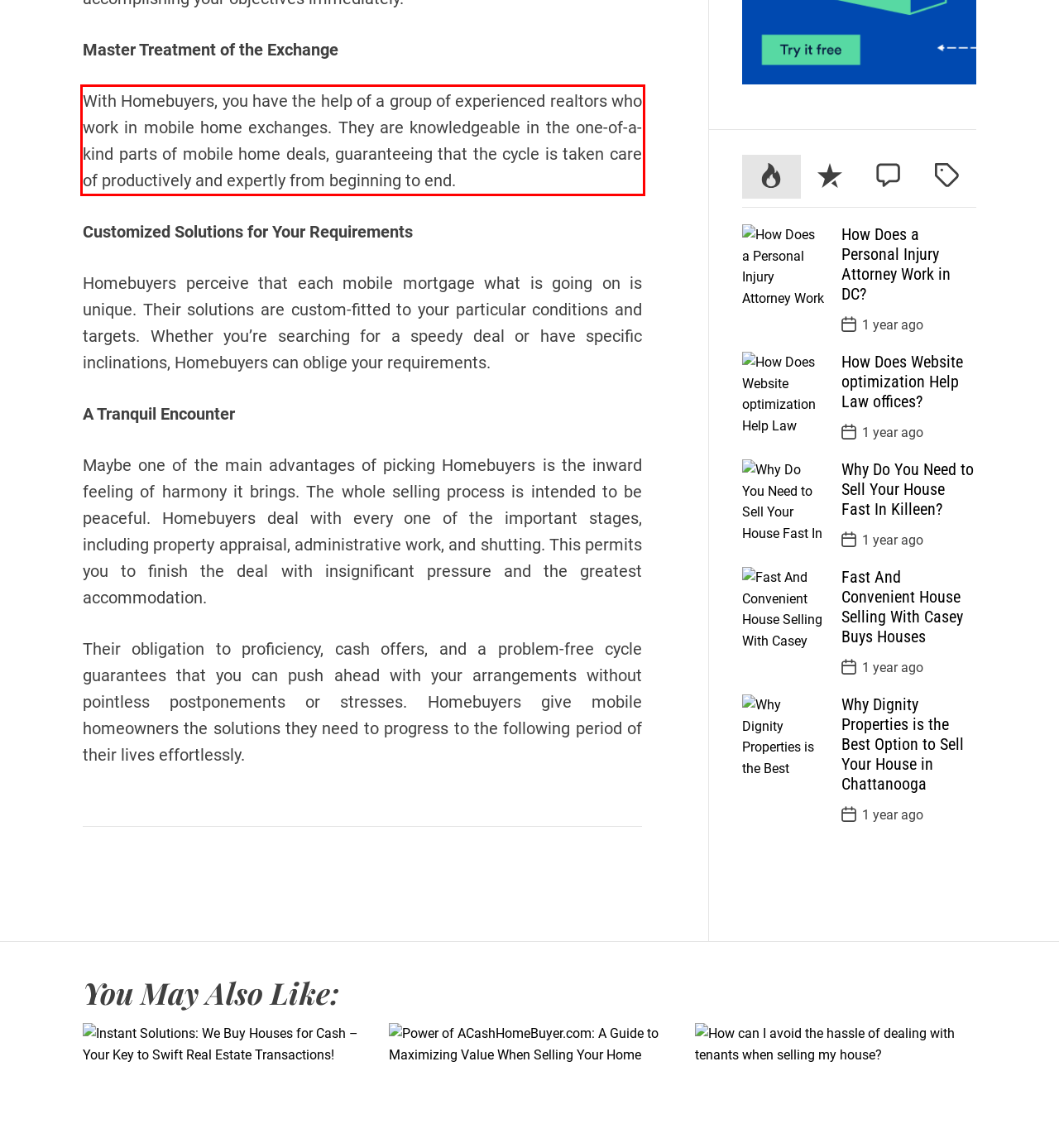Examine the screenshot of the webpage, locate the red bounding box, and generate the text contained within it.

With Homebuyers, you have the help of a group of experienced realtors who work in mobile home exchanges. They are knowledgeable in the one-of-a-kind parts of mobile home deals, guaranteeing that the cycle is taken care of productively and expertly from beginning to end.